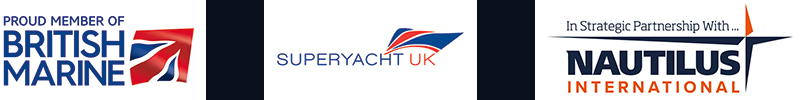Using the information shown in the image, answer the question with as much detail as possible: What is the theme of the Nautilus International emblem?

According to the caption, the emblem for **Nautilus International** is described as having a 'professional design and nautical theme.' This indicates that the theme of the Nautilus International emblem is nautical.